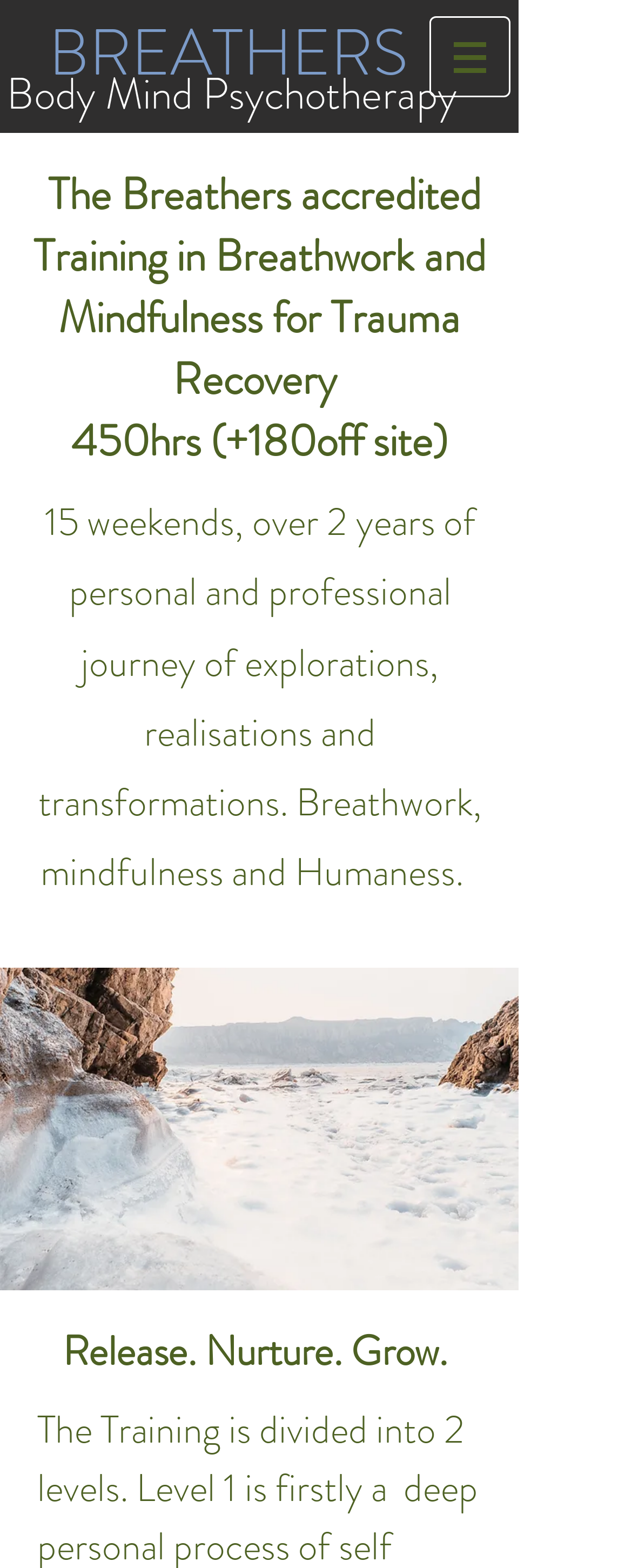Explain the webpage's design and content in an elaborate manner.

The webpage appears to be promoting a professional training program in Breathwork and Mindfulness for Trauma Recovery. At the top of the page, there is a prominent heading "BREATHERS" followed by a smaller heading "Body Mind Psychotherapy" with a link to "Psychotherapy" on the right side. 

On the top right corner, there is a navigation menu labeled "Site" with a button that has a popup menu, accompanied by a small image. 

Below the top section, there is a main heading that describes the training program, "The Breathers accredited Training in Breathwork and Mindfulness for Trauma Recovery 450hrs (+180off site)". This heading is positioned near the top left of the page. 

Underneath the main heading, there is a block of text that provides more details about the program, describing it as a 15-weekend, 2-year personal and professional journey of exploration, realization, and transformation, covering topics such as Breathwork, mindfulness, and Humaness. 

At the bottom of the page, there is a final heading "Release. Nurture. Grow." which seems to be a slogan or a tagline for the program.